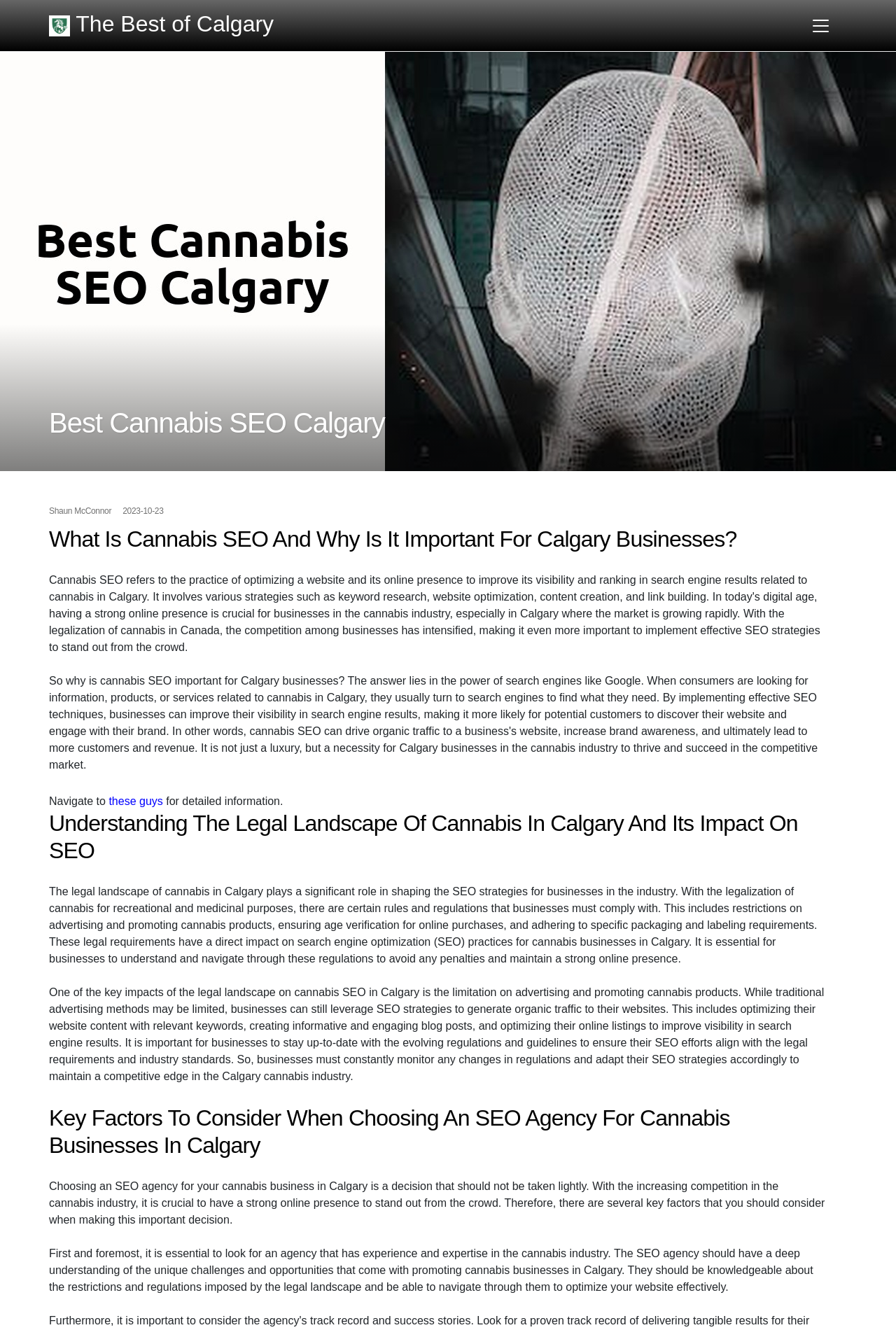What is the impact of the legal landscape on cannabis SEO?
Please give a detailed and thorough answer to the question, covering all relevant points.

The legal landscape of cannabis in Calgary has a significant impact on cannabis SEO, one of the key impacts being the limitation on advertising and promoting cannabis products, which is mentioned in the webpage as a challenge that businesses must navigate.